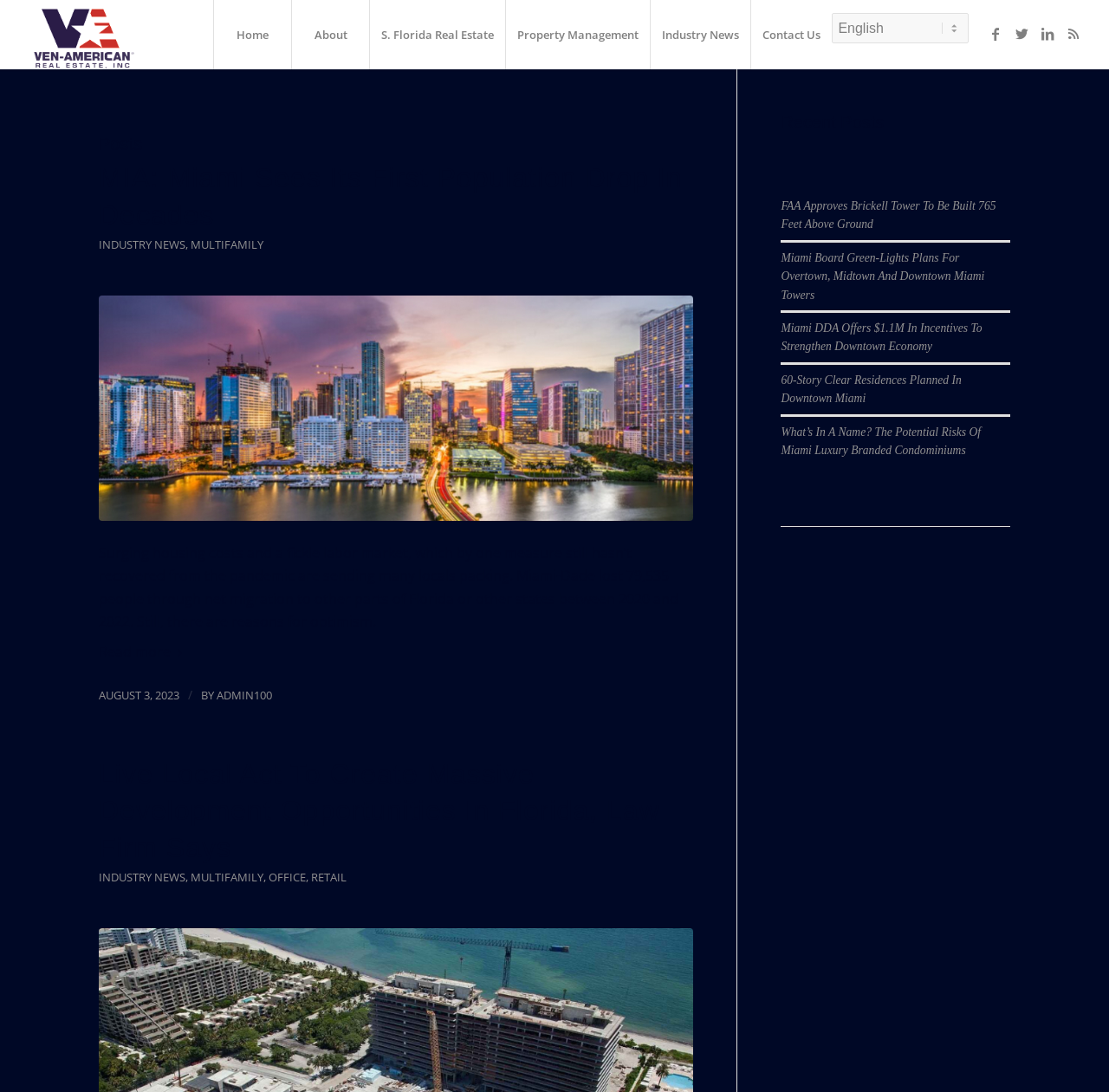Identify the bounding box coordinates for the UI element described as: "alt="Ven-American Real Estate Inc"".

[0.02, 0.0, 0.125, 0.063]